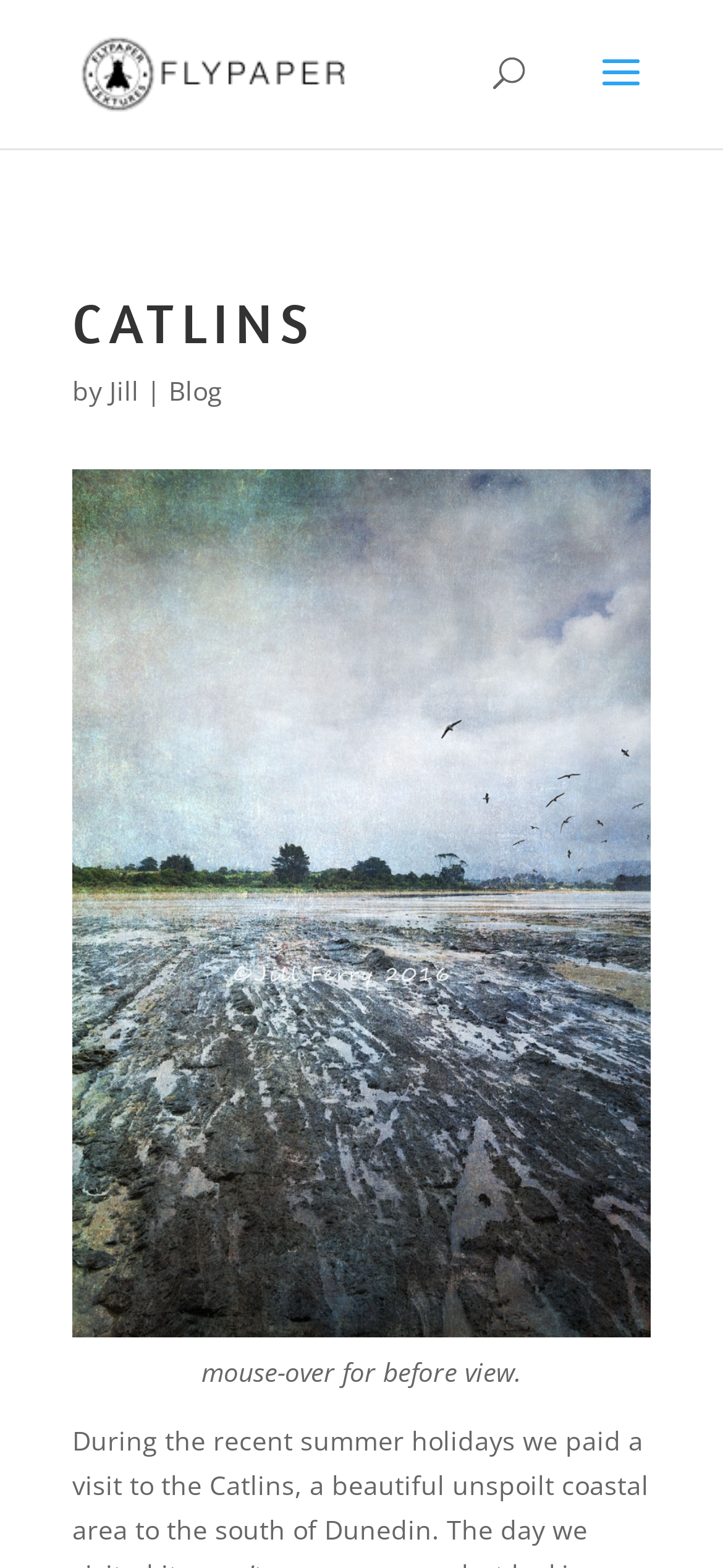What is the name of the author?
Based on the image, answer the question in a detailed manner.

The author's name can be found in the top section of the webpage, where it says 'by Jill'.